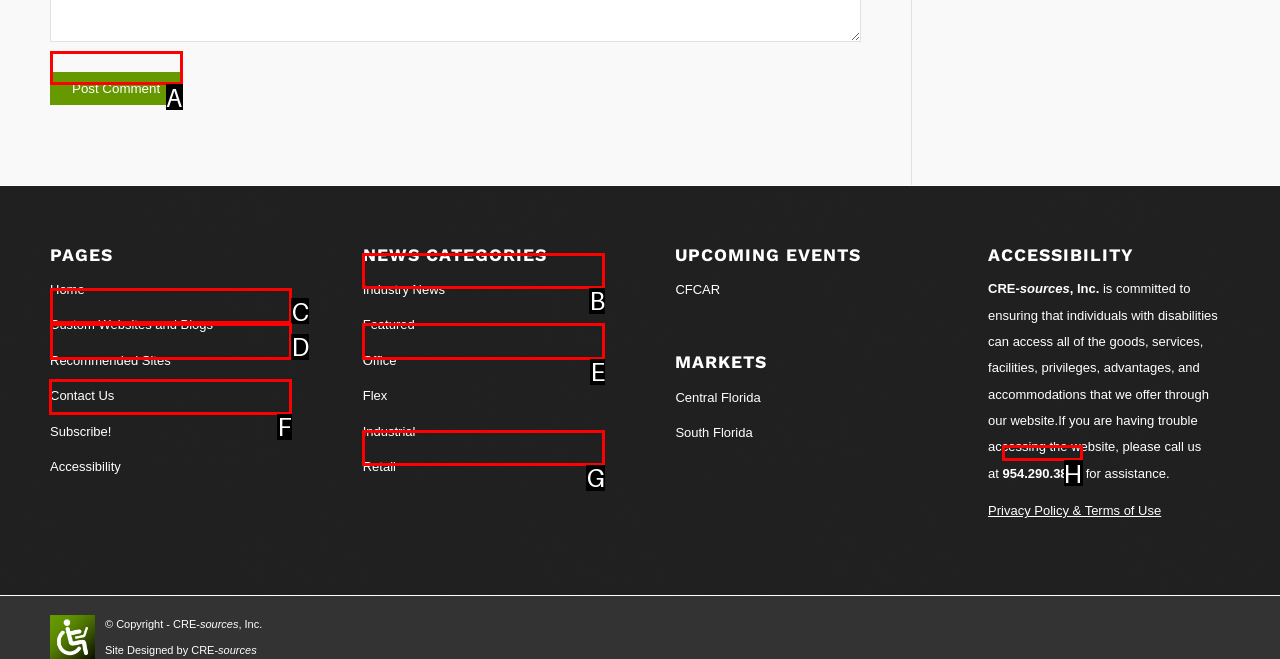Select the appropriate letter to fulfill the given instruction: Contact 'Us'
Provide the letter of the correct option directly.

F